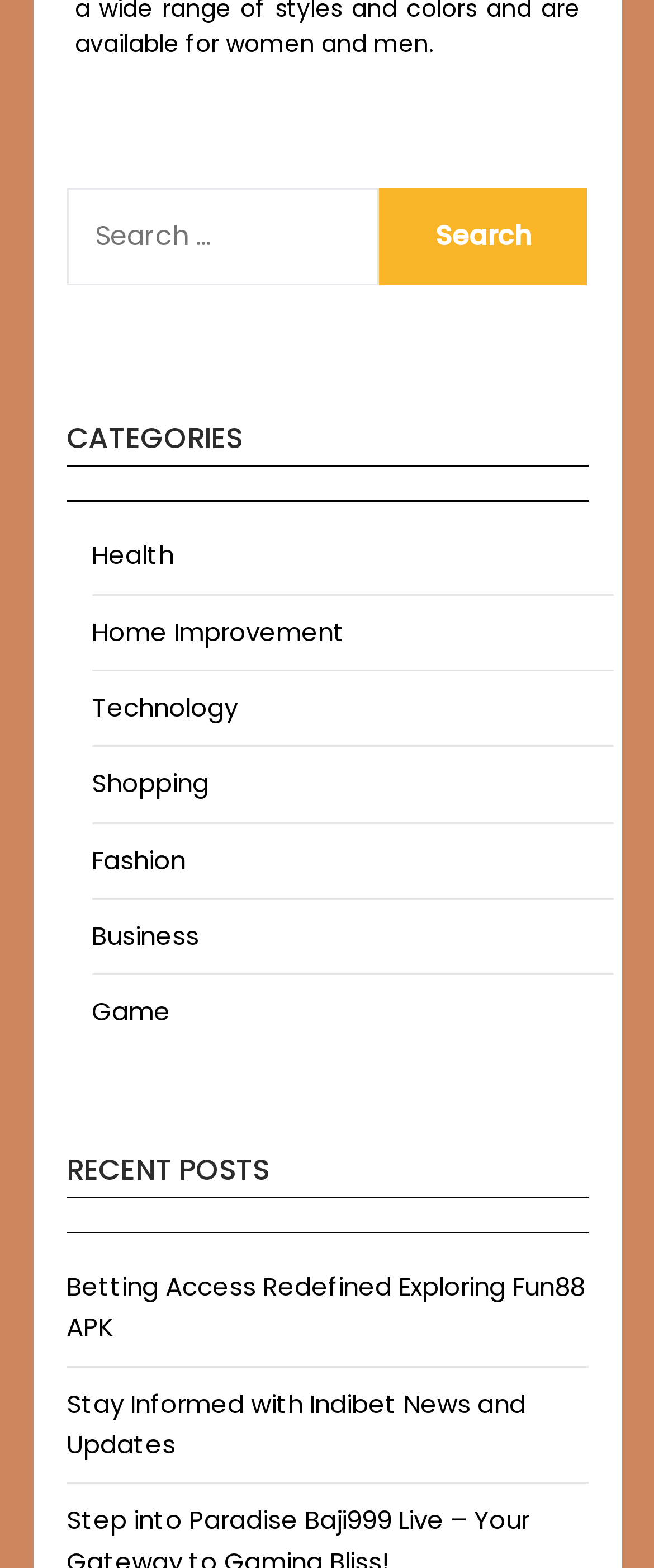Please specify the coordinates of the bounding box for the element that should be clicked to carry out this instruction: "read the recent post about Fun88 APK". The coordinates must be four float numbers between 0 and 1, formatted as [left, top, right, bottom].

[0.101, 0.809, 0.894, 0.858]